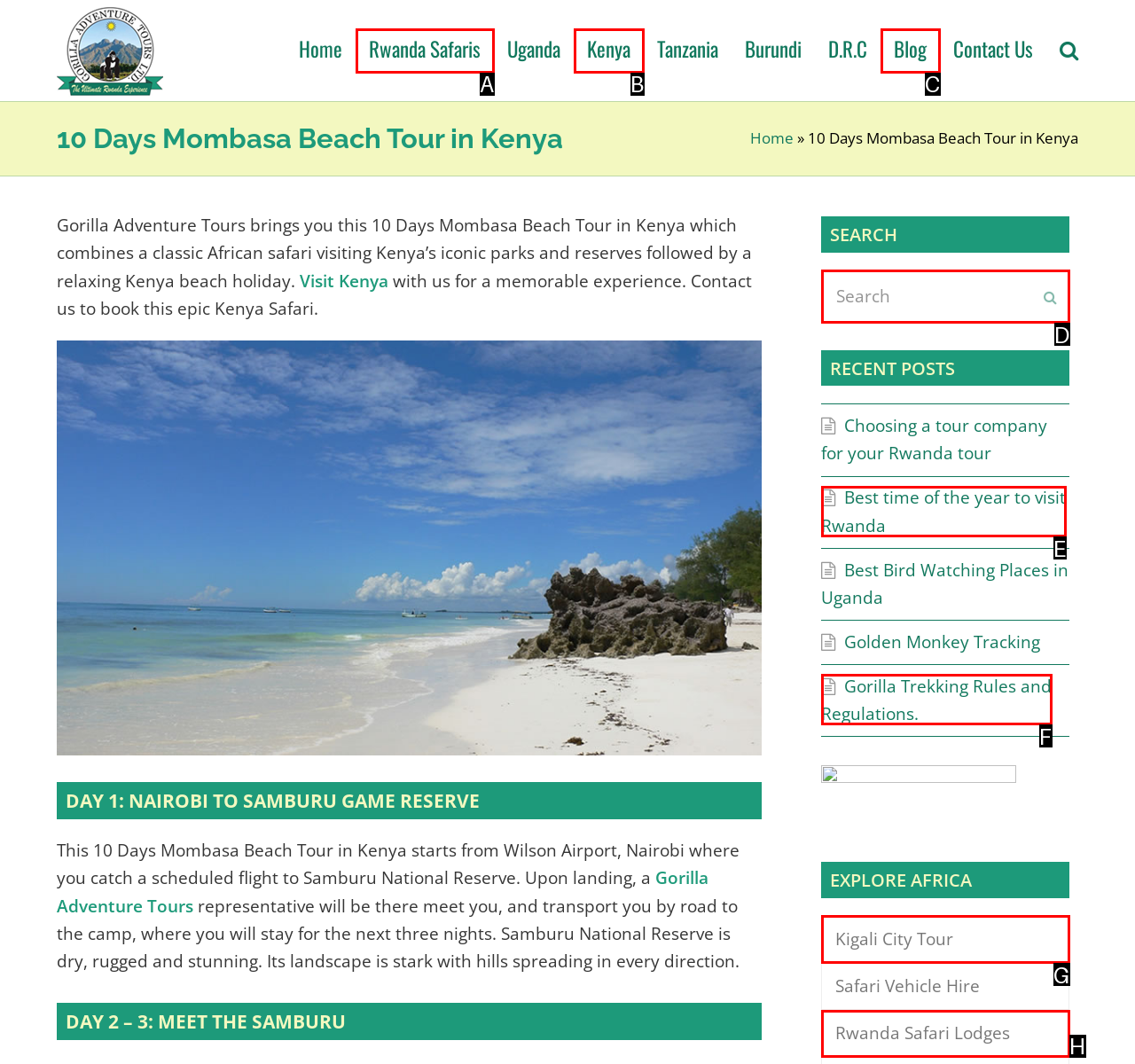Based on the description parent_node: Search name="s" placeholder="Search", identify the most suitable HTML element from the options. Provide your answer as the corresponding letter.

D